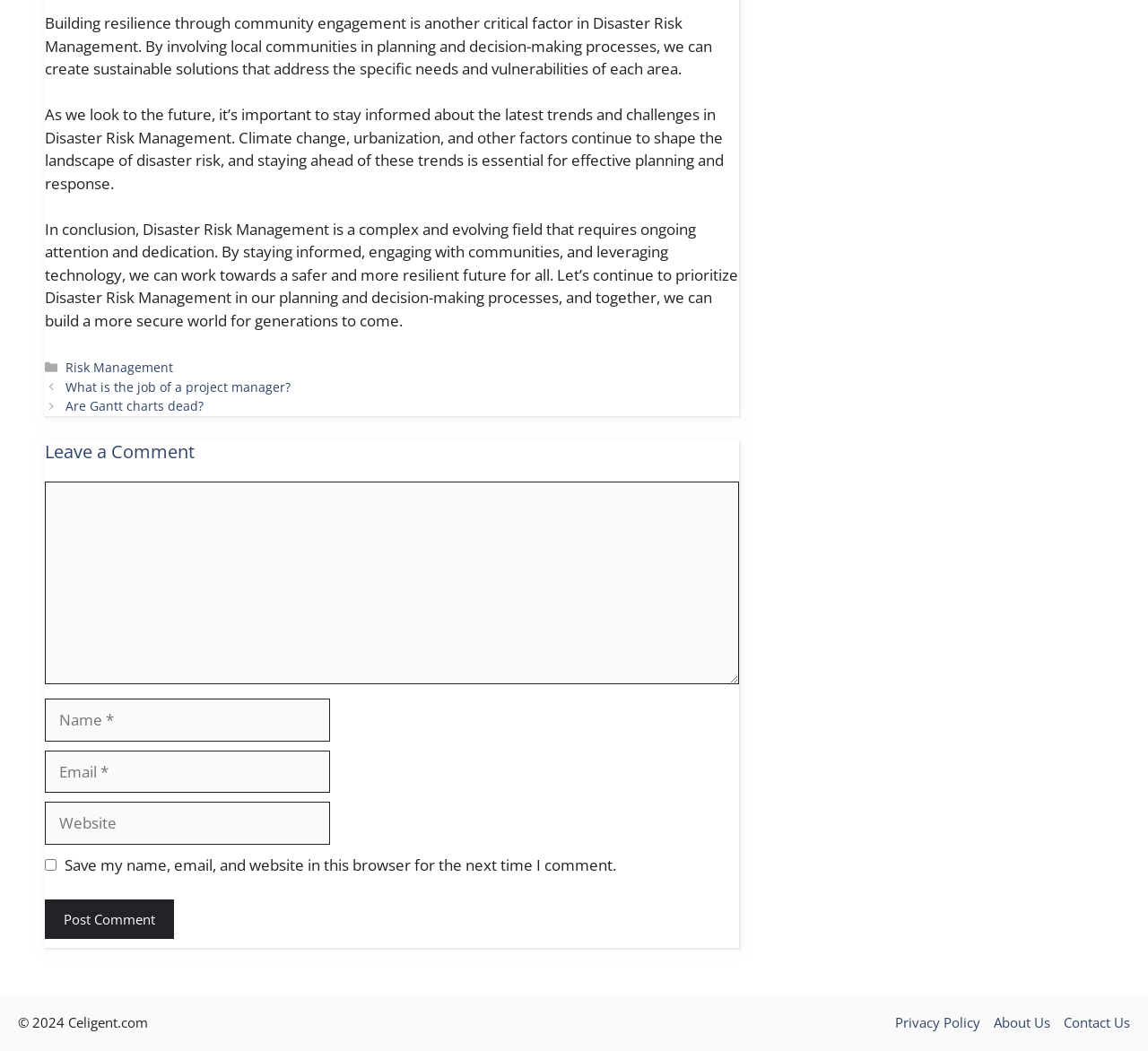Given the description parent_node: Comment name="comment", predict the bounding box coordinates of the UI element. Ensure the coordinates are in the format (top-left x, top-left y, bottom-right x, bottom-right y) and all values are between 0 and 1.

[0.039, 0.458, 0.644, 0.651]